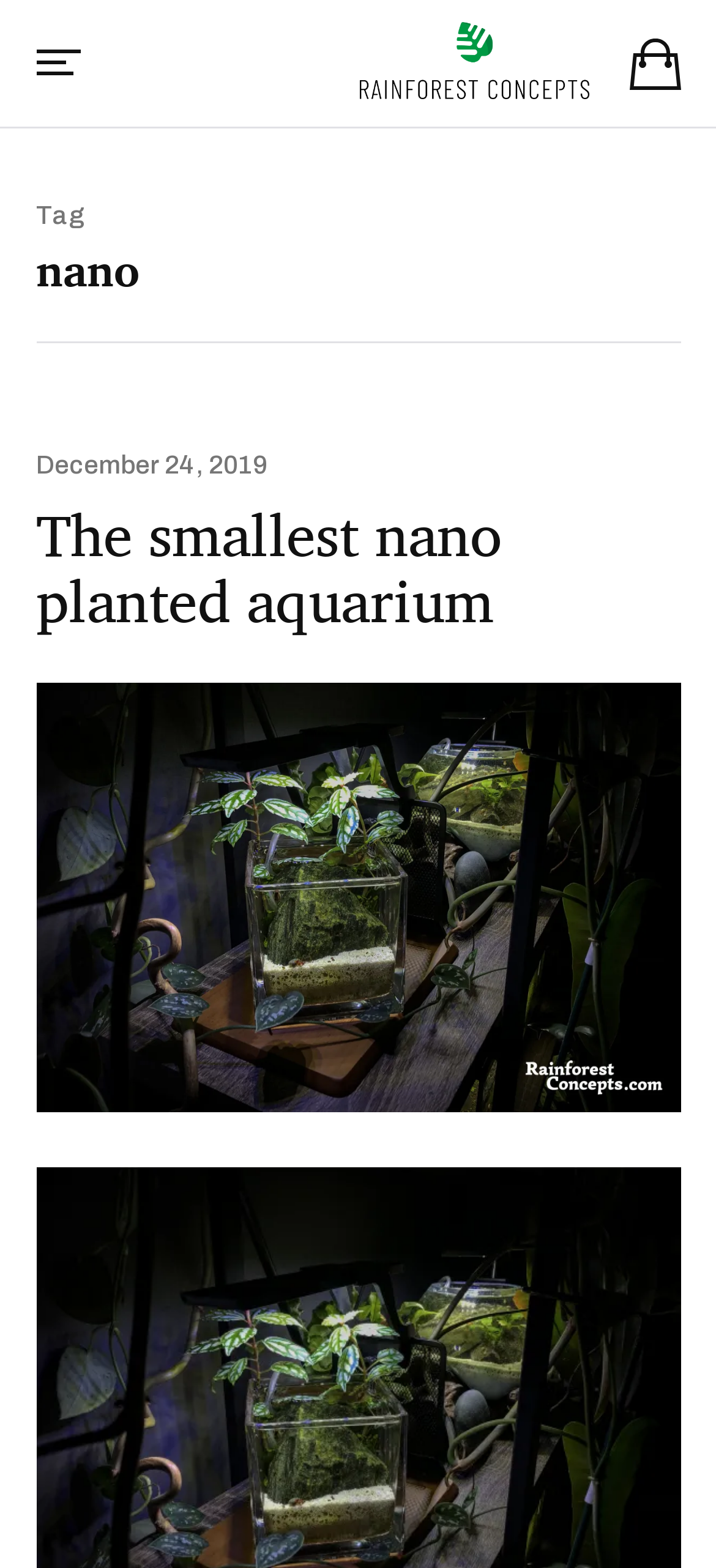How many links are in the header section?
Give a one-word or short-phrase answer derived from the screenshot.

2